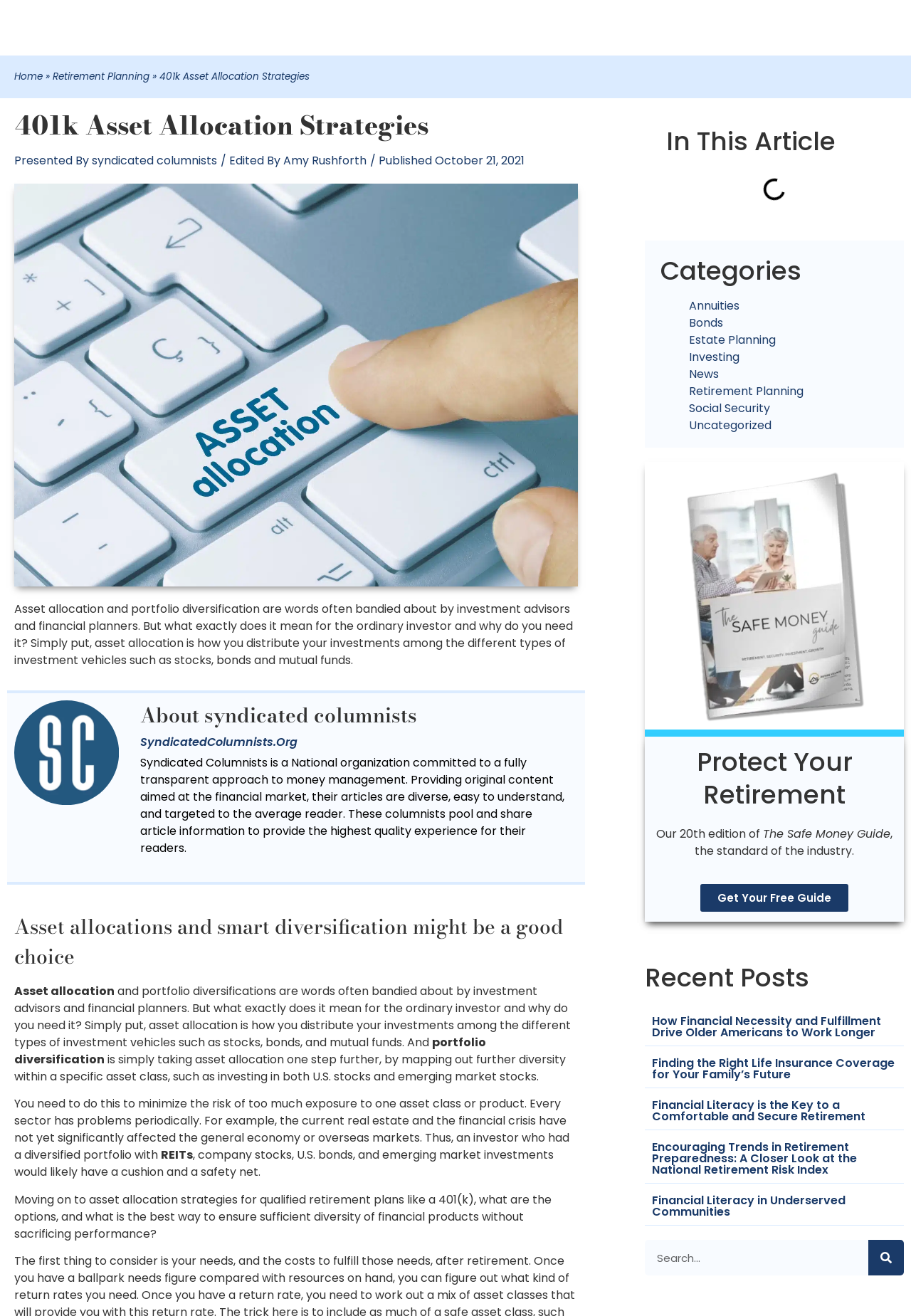What is the name of the organization mentioned on this webpage?
Answer the question in as much detail as possible.

The webpage mentions 'Syndicated Columnists' as a national organization committed to a fully transparent approach to money management, providing original content aimed at the financial market.